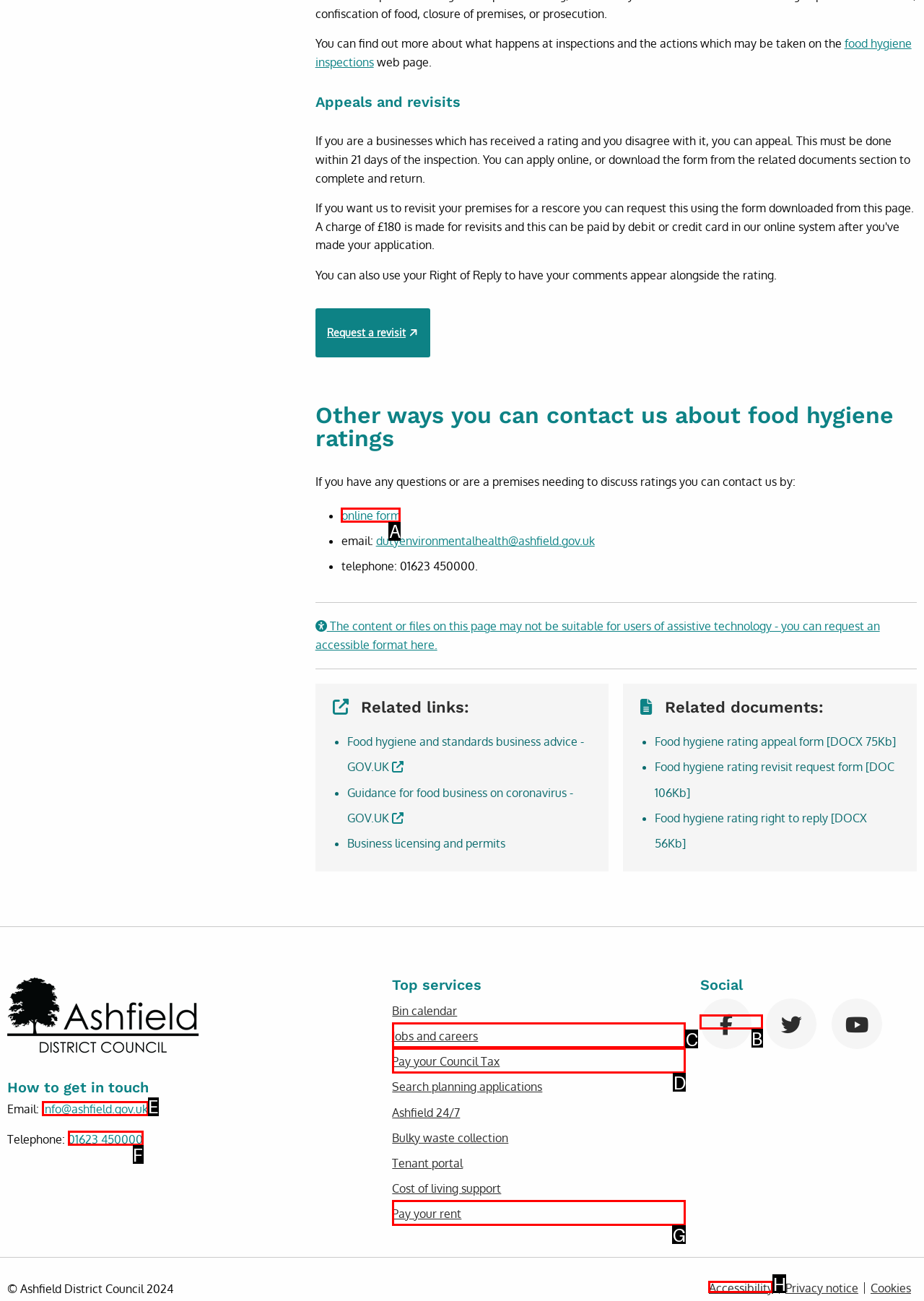Tell me which one HTML element best matches the description: Pay your rent
Answer with the option's letter from the given choices directly.

G